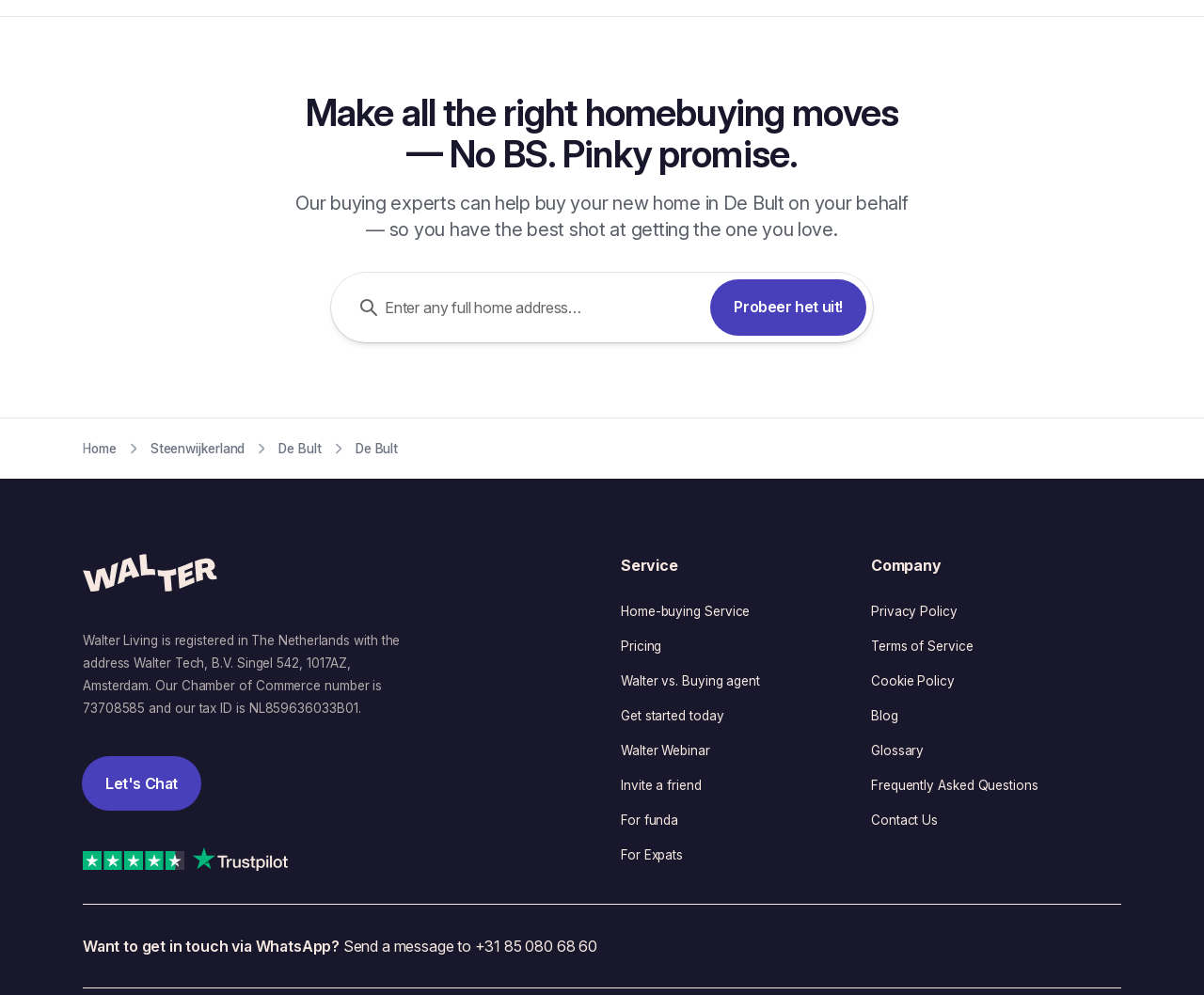Find the bounding box coordinates for the area you need to click to carry out the instruction: "Get started with the home-buying service". The coordinates should be four float numbers between 0 and 1, indicated as [left, top, right, bottom].

[0.516, 0.712, 0.601, 0.727]